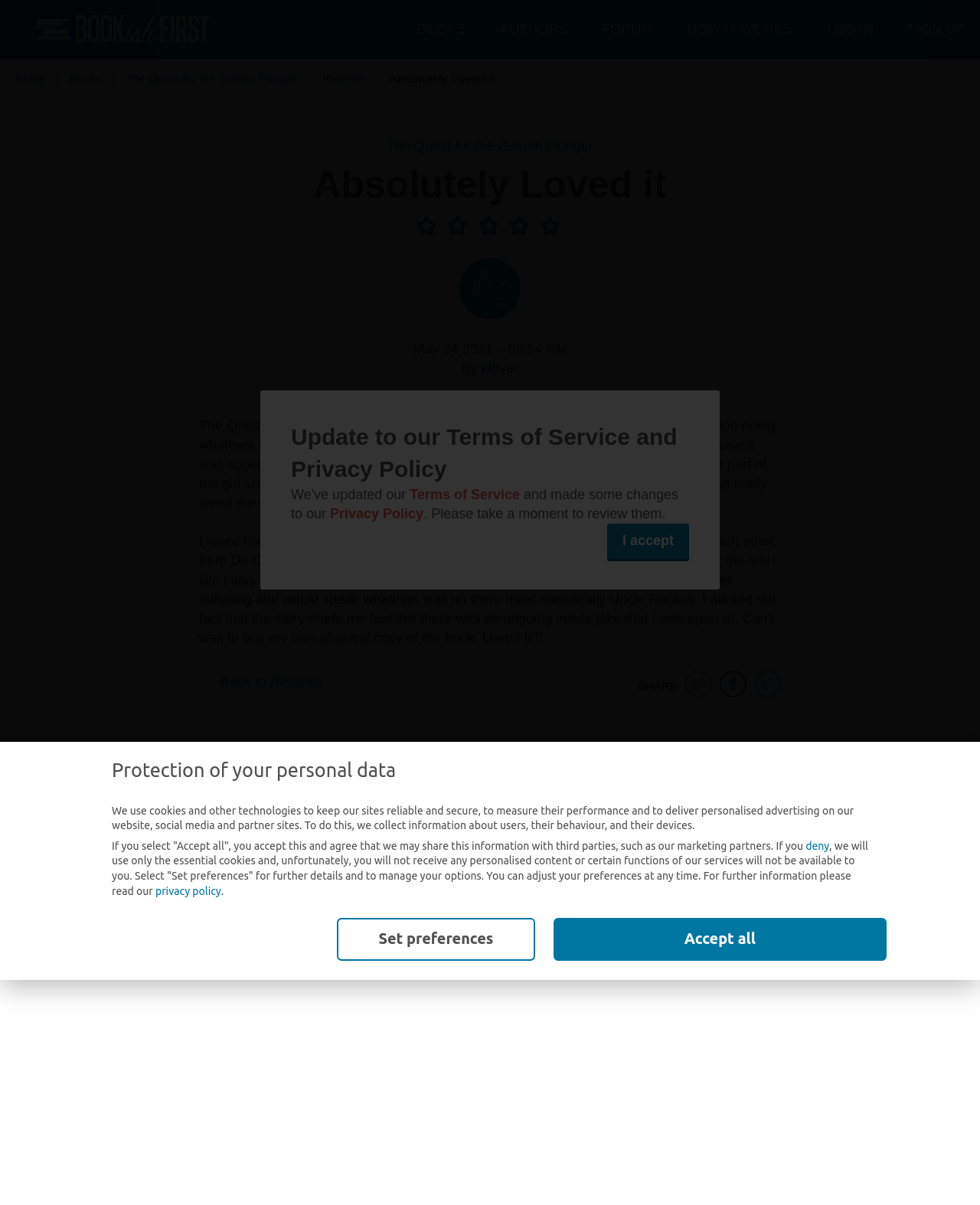Could you identify the text that serves as the heading for this webpage?

Absolutely Loved it